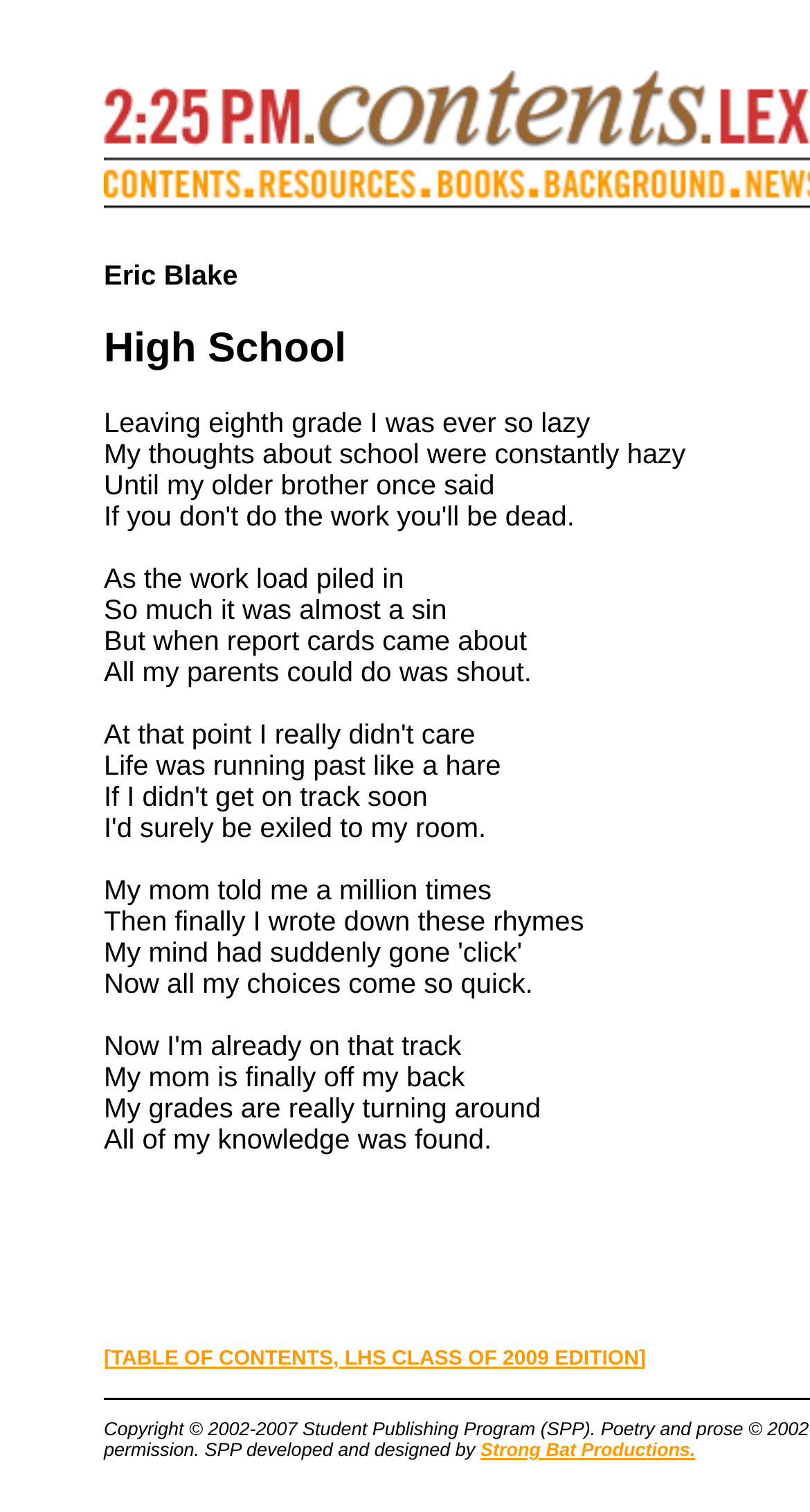How many links are there on the webpage?
Based on the image, respond with a single word or phrase.

4